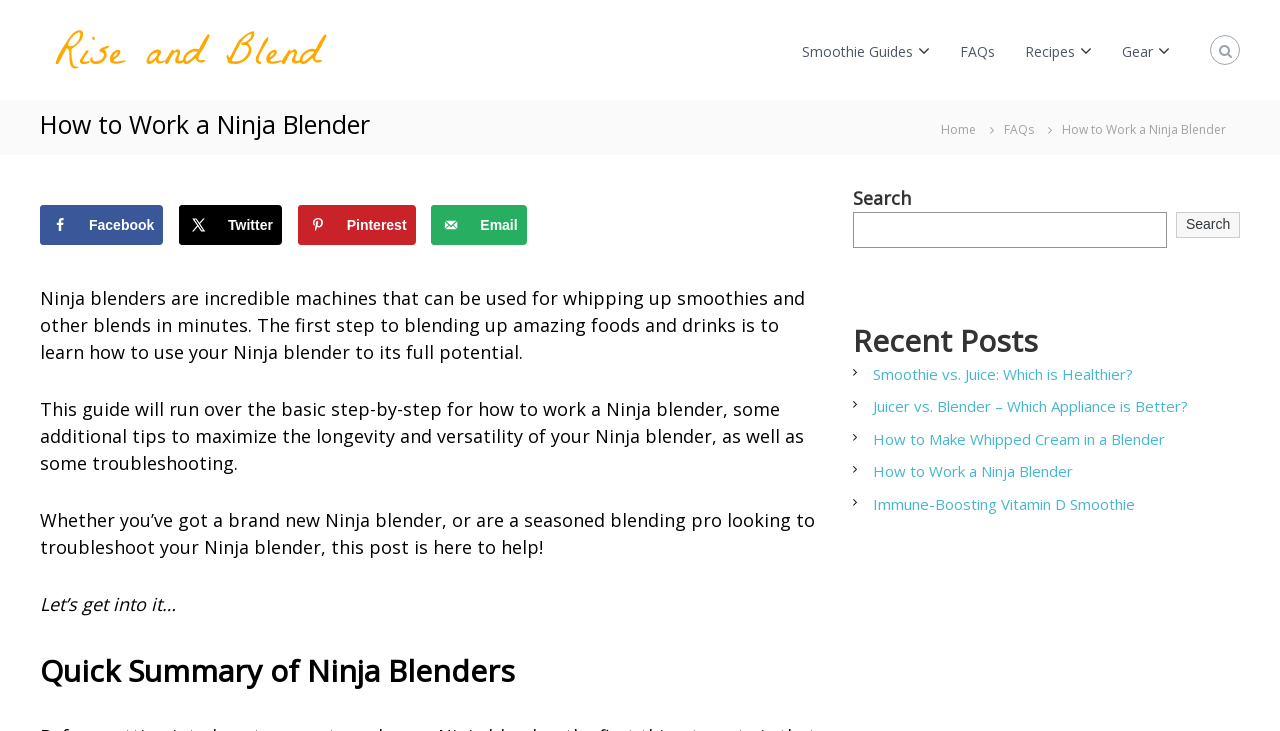Please identify the bounding box coordinates of the clickable element to fulfill the following instruction: "Share the article on Facebook". The coordinates should be four float numbers between 0 and 1, i.e., [left, top, right, bottom].

[0.031, 0.28, 0.128, 0.335]